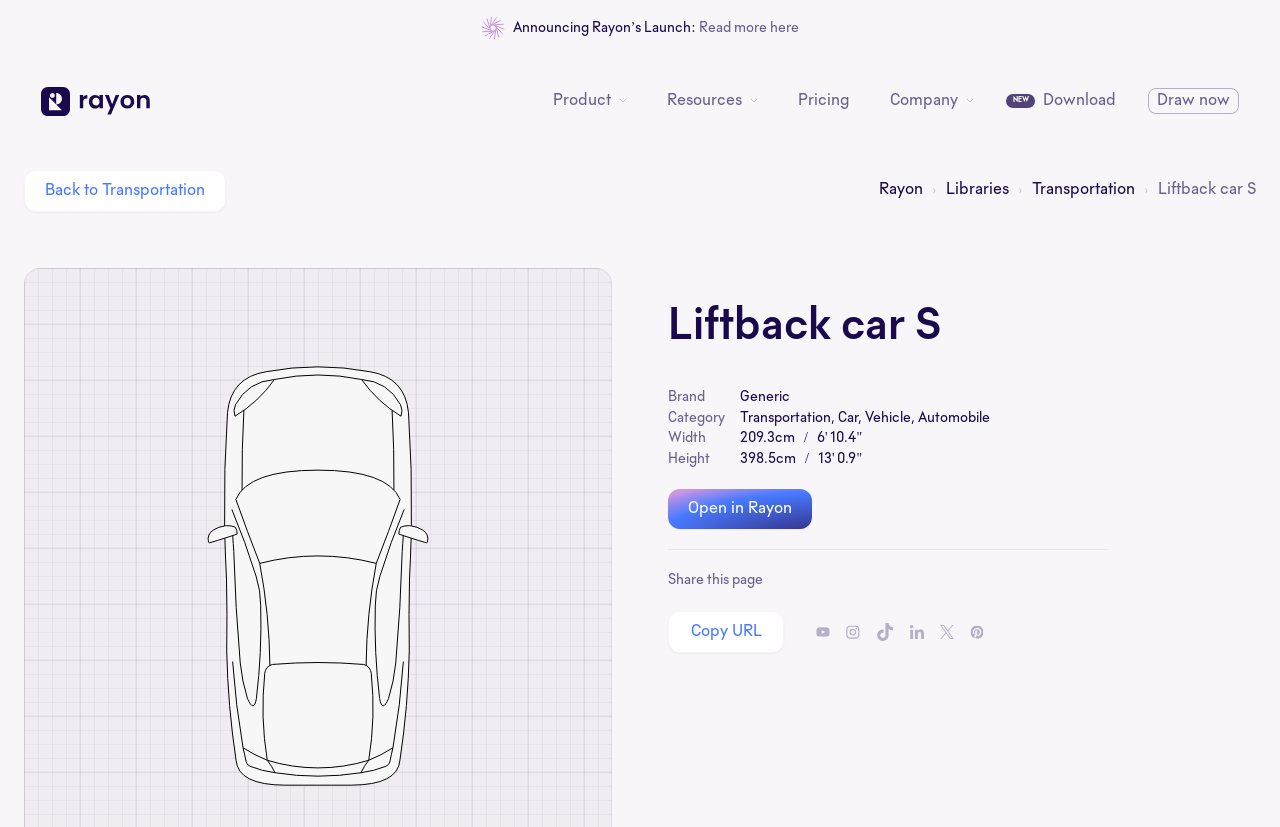Indicate the bounding box coordinates of the element that needs to be clicked to satisfy the following instruction: "Copy the URL". The coordinates should be four float numbers between 0 and 1, i.e., [left, top, right, bottom].

[0.522, 0.739, 0.612, 0.79]